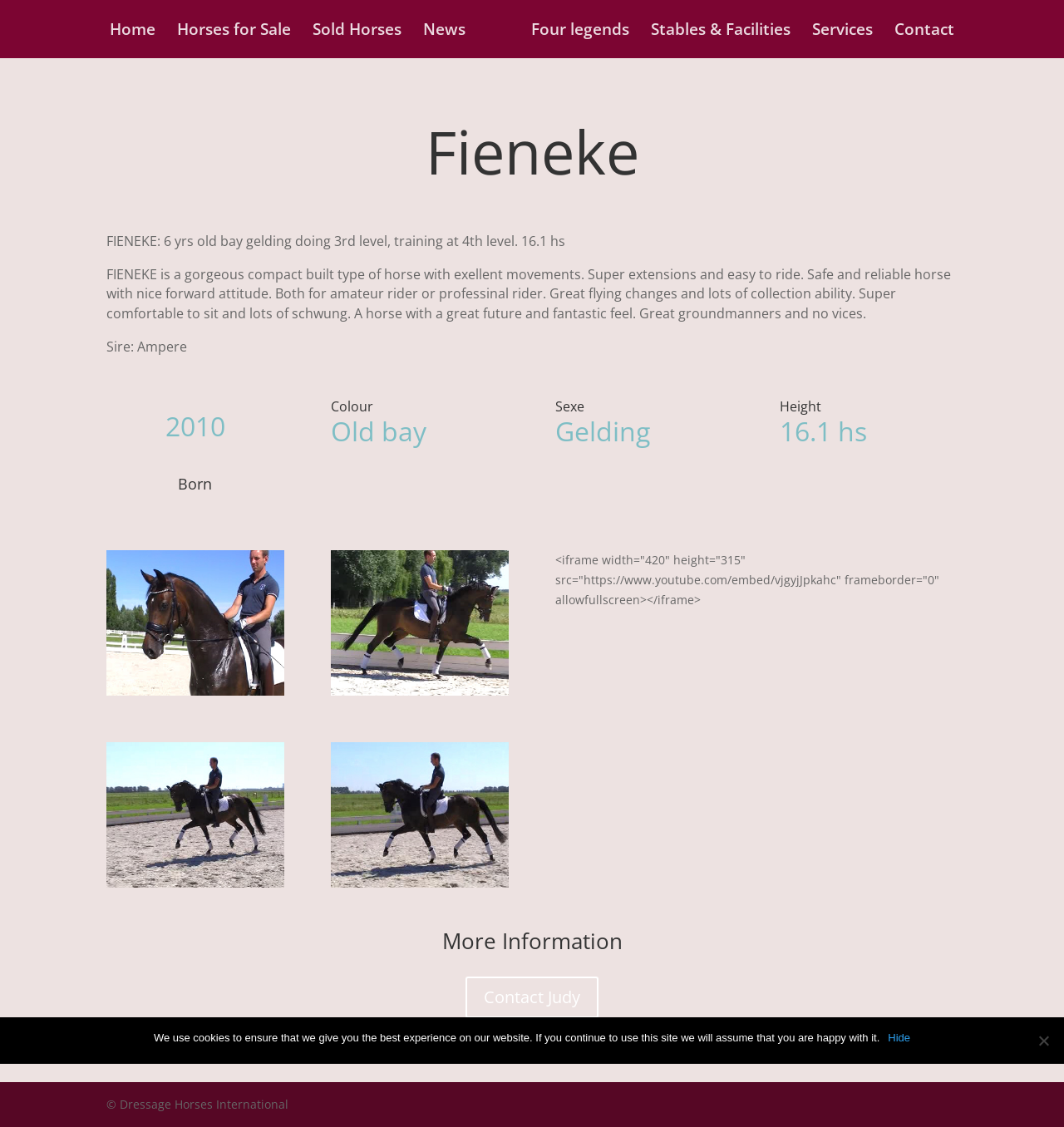Craft a detailed narrative of the webpage's structure and content.

The webpage is about Fieneke, a 6-year-old bay gelding doing 3rd level and training at 4th level, with a height of 16.1 hands. The horse is described as having excellent movements, being safe and reliable, and having a great future. The webpage also provides information about the horse's sire, Ampere, and its birth year, 2010.

At the top of the page, there is a navigation menu with links to "Home", "Horses for Sale", "Sold Horses", "News", "Four legends", "Stables & Facilities", "Services", and "Contact". The logo of Dressage Horses International is also located at the top, with an image and a link.

Below the navigation menu, there is a large section dedicated to Fieneke, with a heading and several paragraphs of text describing the horse. There are also several images and links to social media or other websites, as well as an iframe containing a YouTube video.

On the right side of the page, there is a section with headings and text describing the horse's characteristics, such as its color, sex, and height. There are also several links and images in this section.

At the bottom of the page, there is a copyright notice and a cookie notice dialog with a message and a link to hide it.